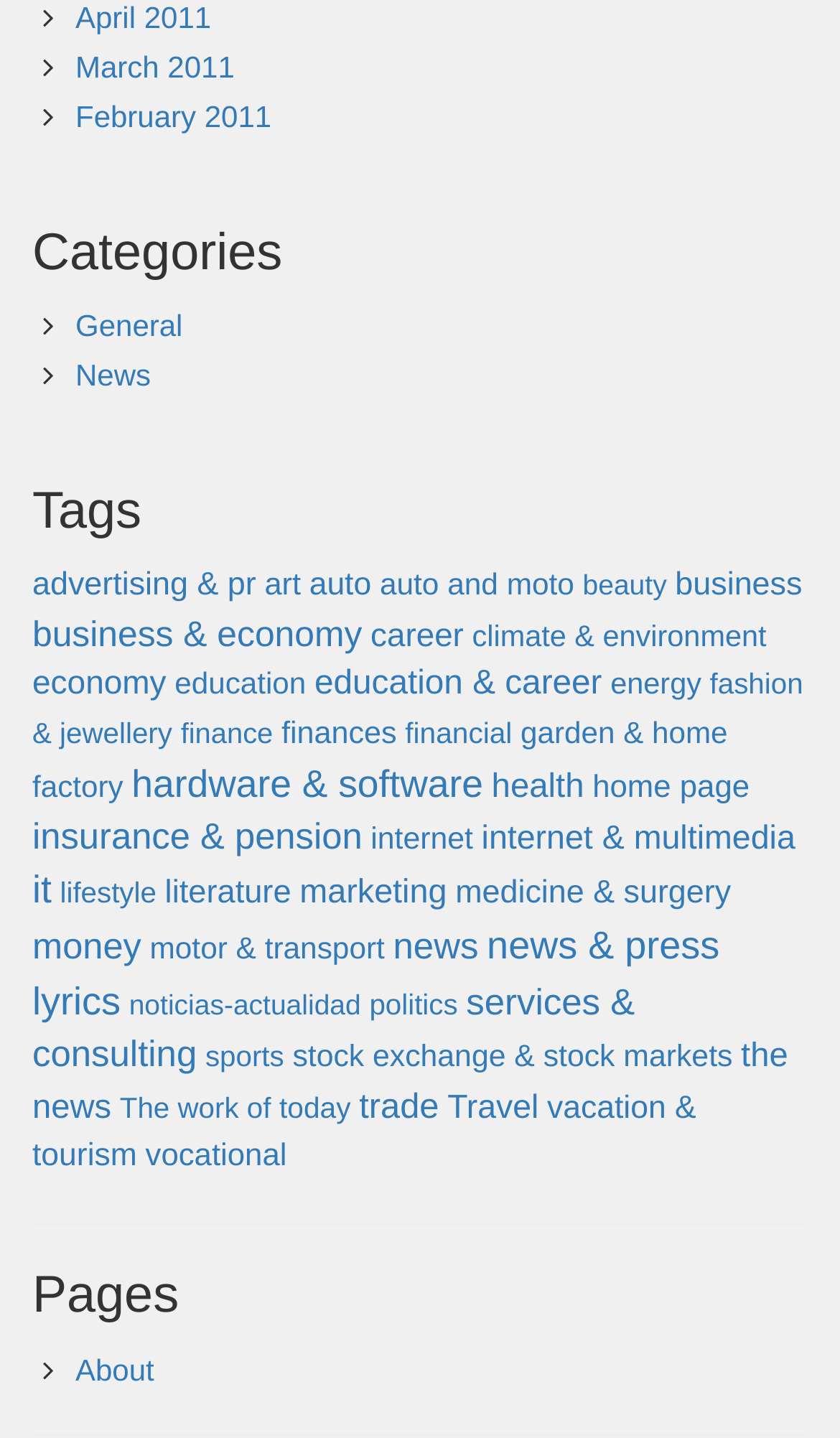Identify the bounding box coordinates of the HTML element based on this description: "stock exchange & stock markets".

[0.348, 0.724, 0.872, 0.748]